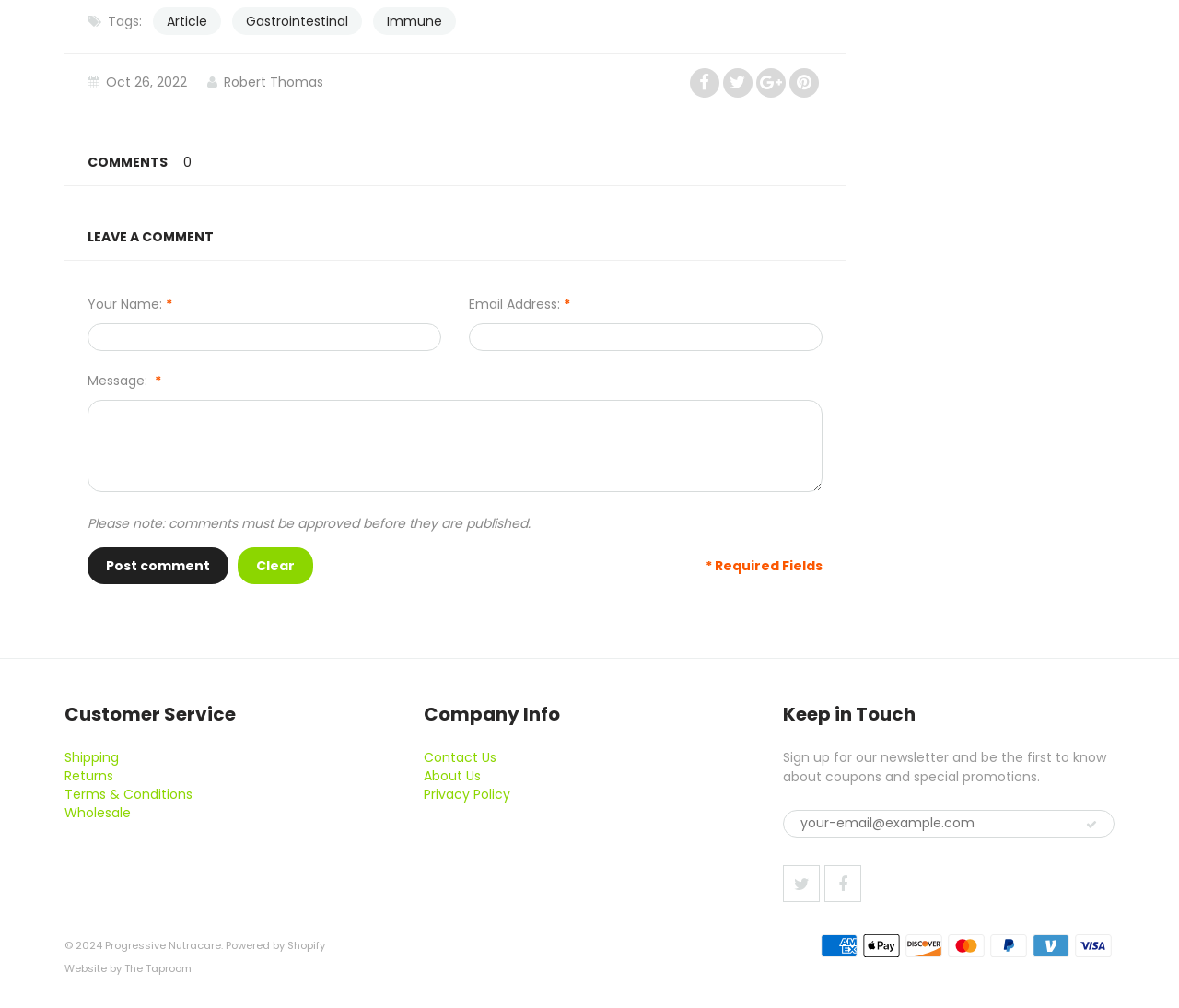Please provide a brief answer to the following inquiry using a single word or phrase:
What is the button at the top of the comment section?

Post comment